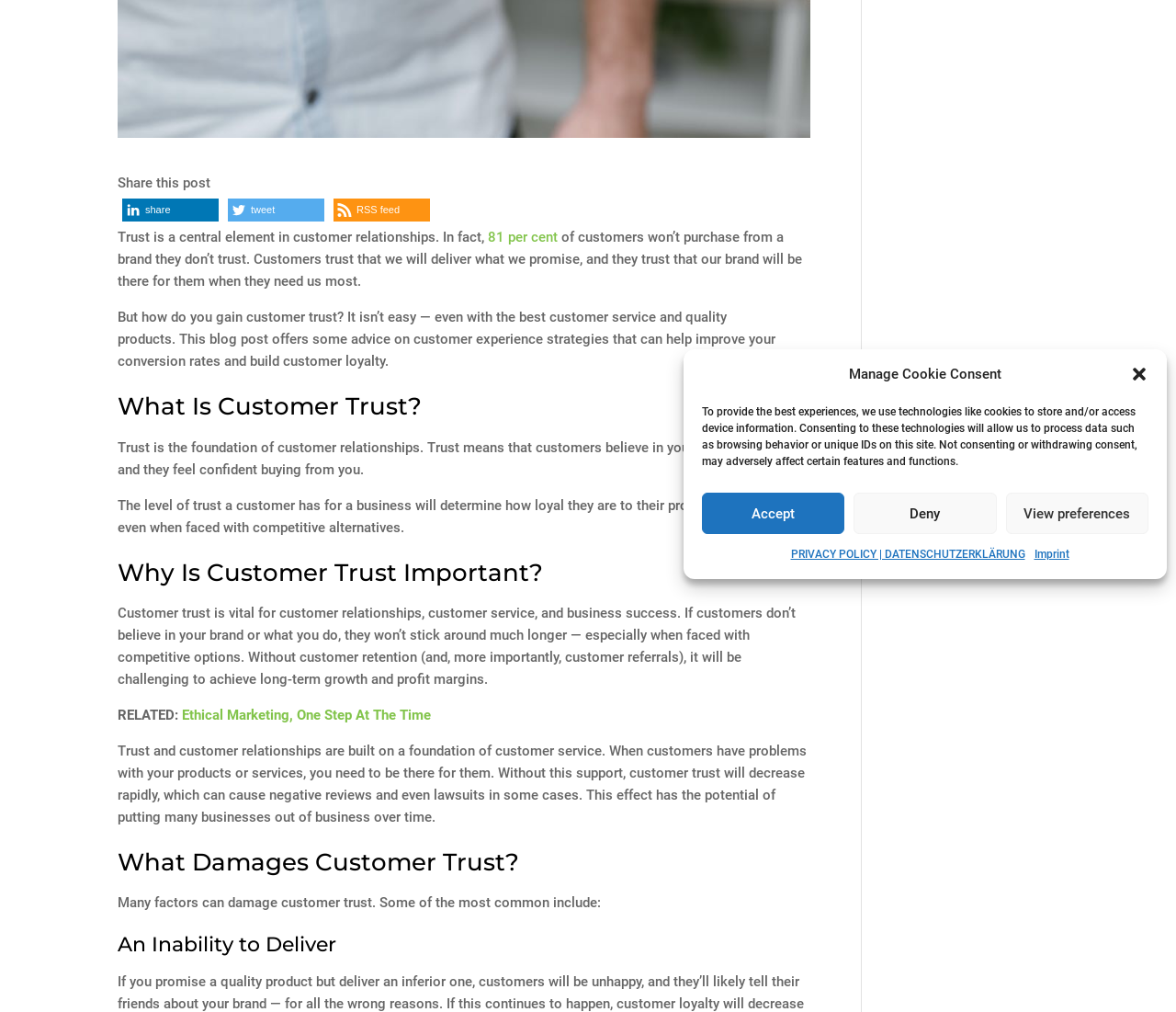Determine the bounding box for the UI element as described: "81 per cent". The coordinates should be represented as four float numbers between 0 and 1, formatted as [left, top, right, bottom].

[0.412, 0.227, 0.474, 0.243]